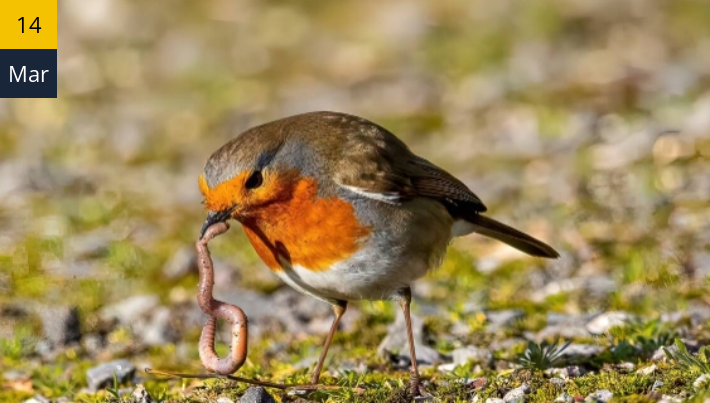What is the possible seasonal context of the image?
Please respond to the question with a detailed and well-explained answer.

The date at the top of the image, marked as '14 Mar,' may suggest a seasonal context, possibly linking it to spring when wildlife becomes more active in their search for food.